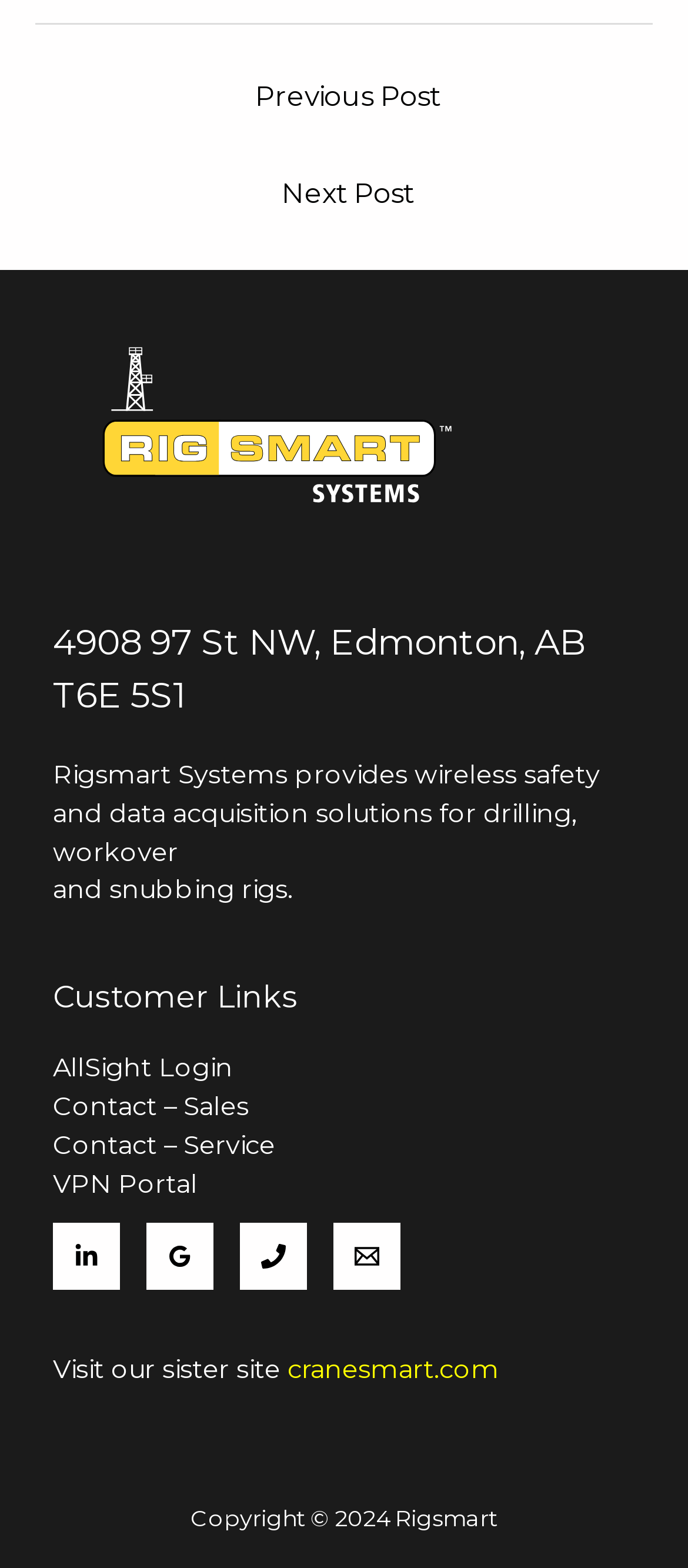Determine the bounding box coordinates of the target area to click to execute the following instruction: "View LinkedIn page."

[0.077, 0.779, 0.174, 0.822]